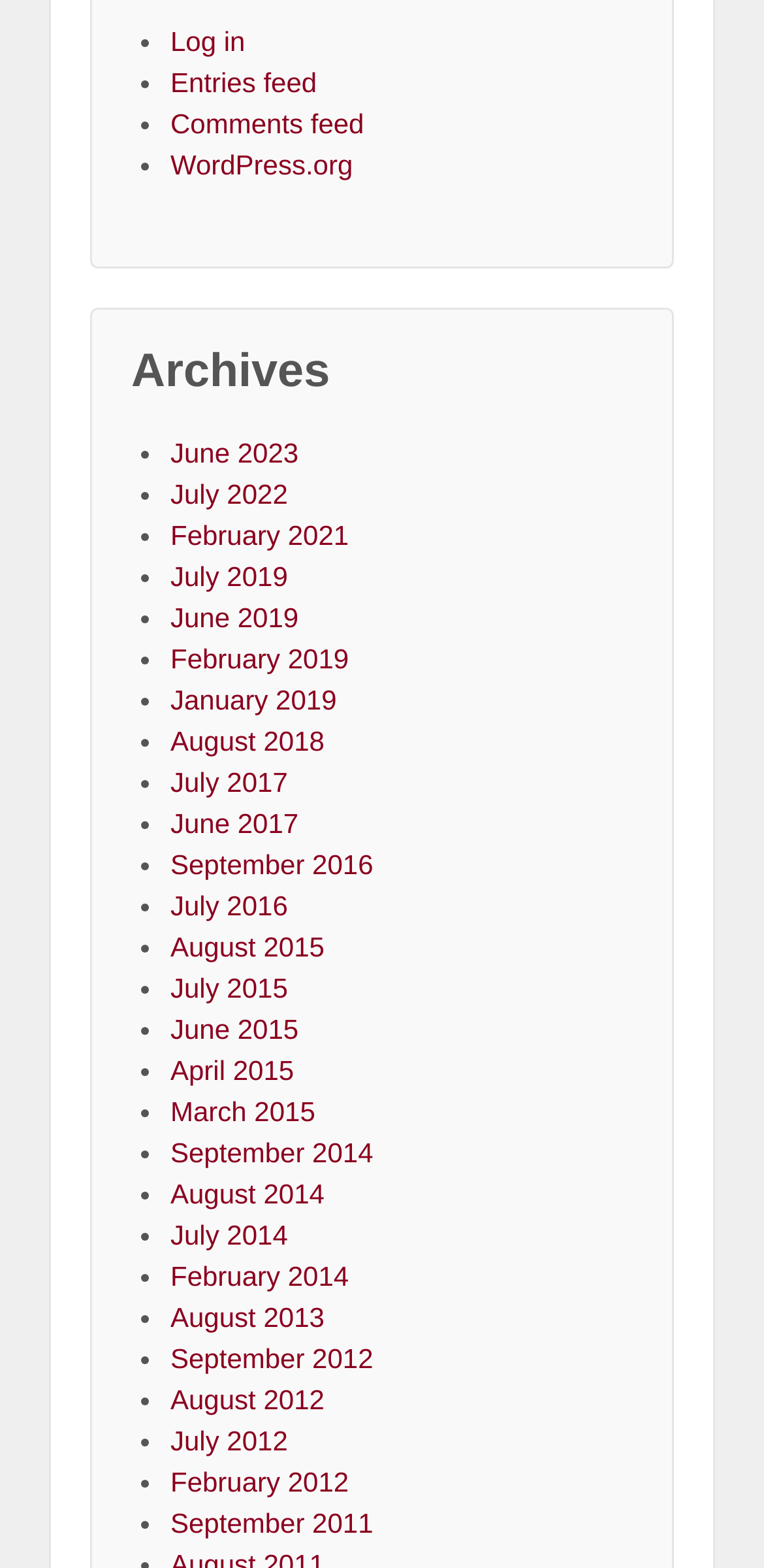Please specify the coordinates of the bounding box for the element that should be clicked to carry out this instruction: "Log in to the website". The coordinates must be four float numbers between 0 and 1, formatted as [left, top, right, bottom].

[0.223, 0.016, 0.321, 0.036]